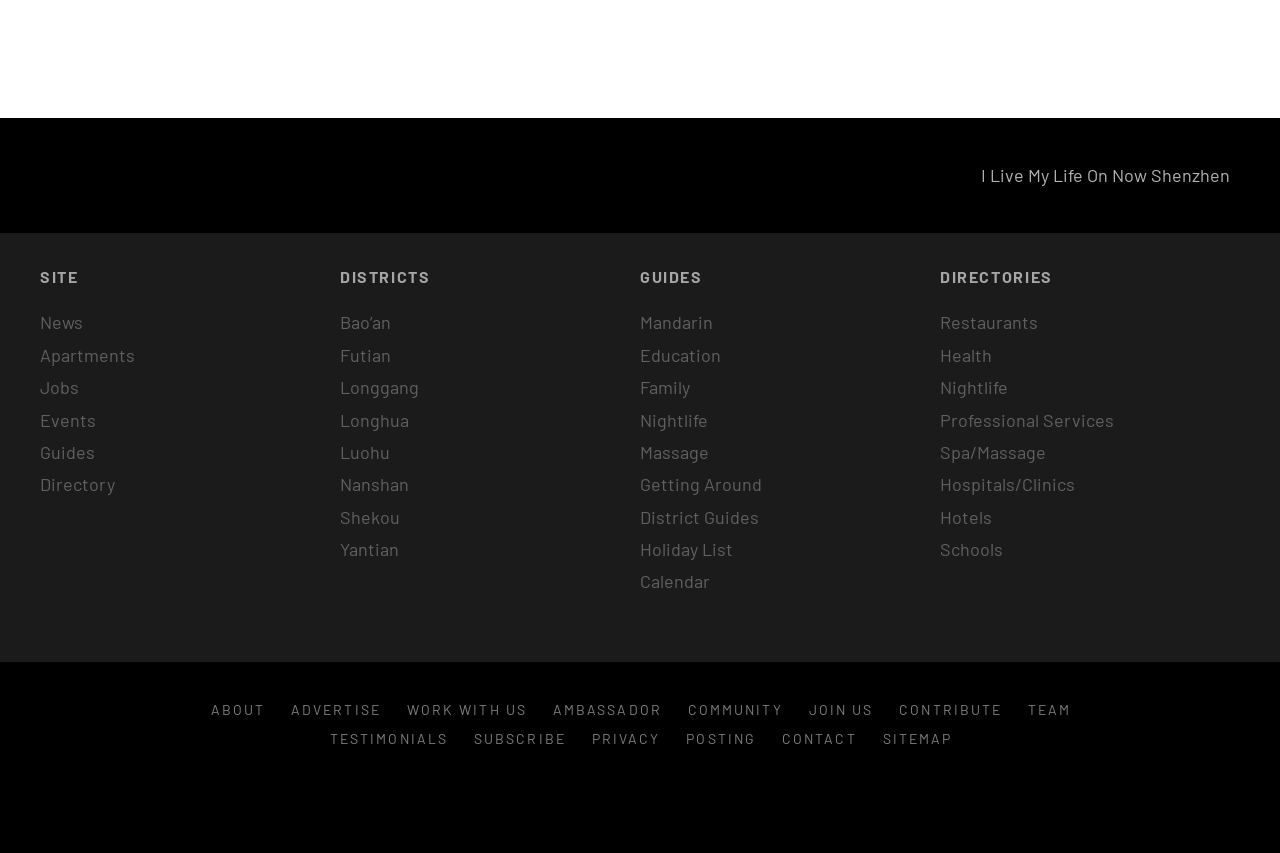Respond with a single word or phrase:
What is the main topic of this website?

Shenzhen